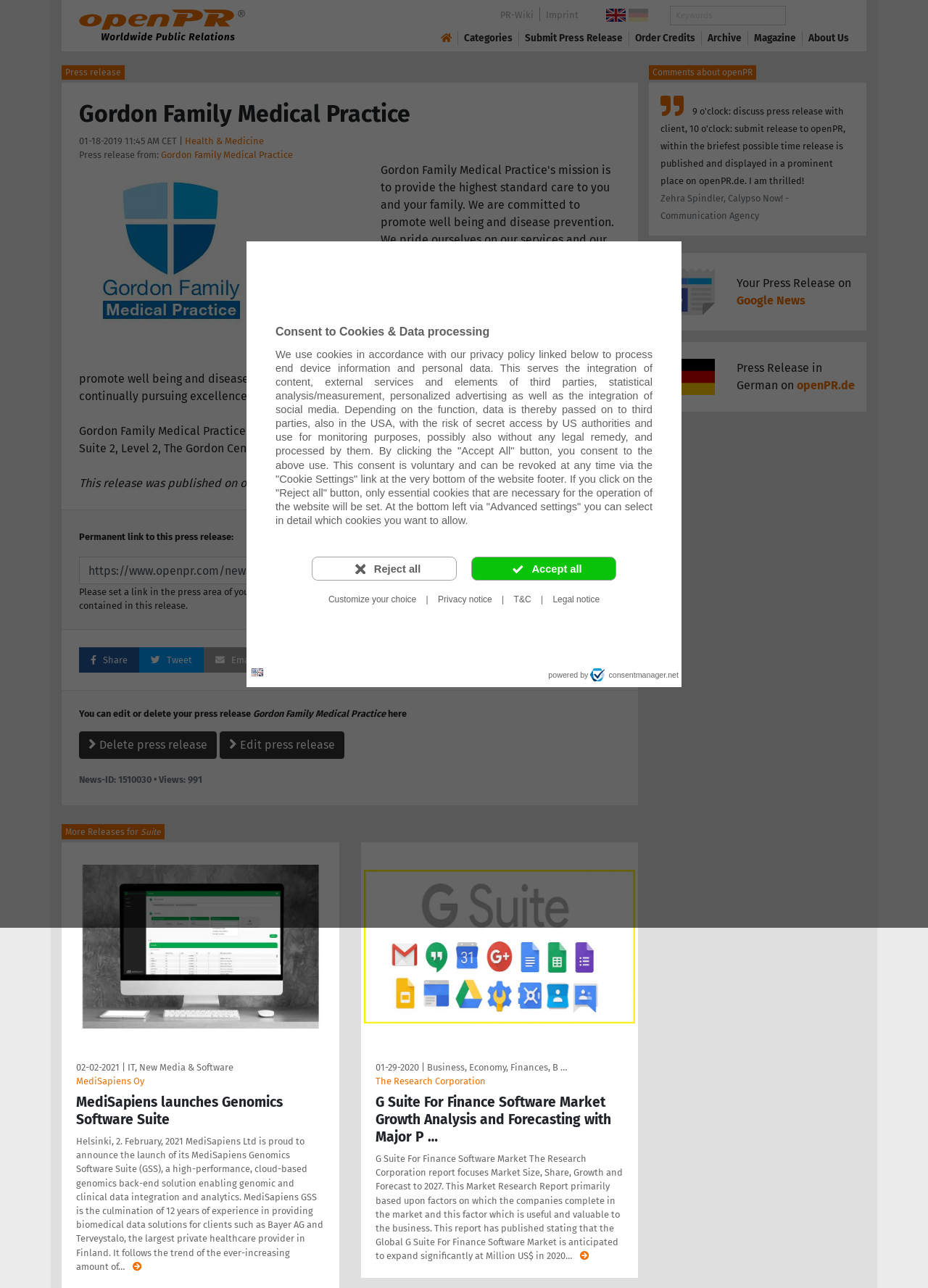Determine the bounding box for the HTML element described here: "Business, Economy, Finances, B …". The coordinates should be given as [left, top, right, bottom] with each number being a float between 0 and 1.

[0.46, 0.824, 0.611, 0.833]